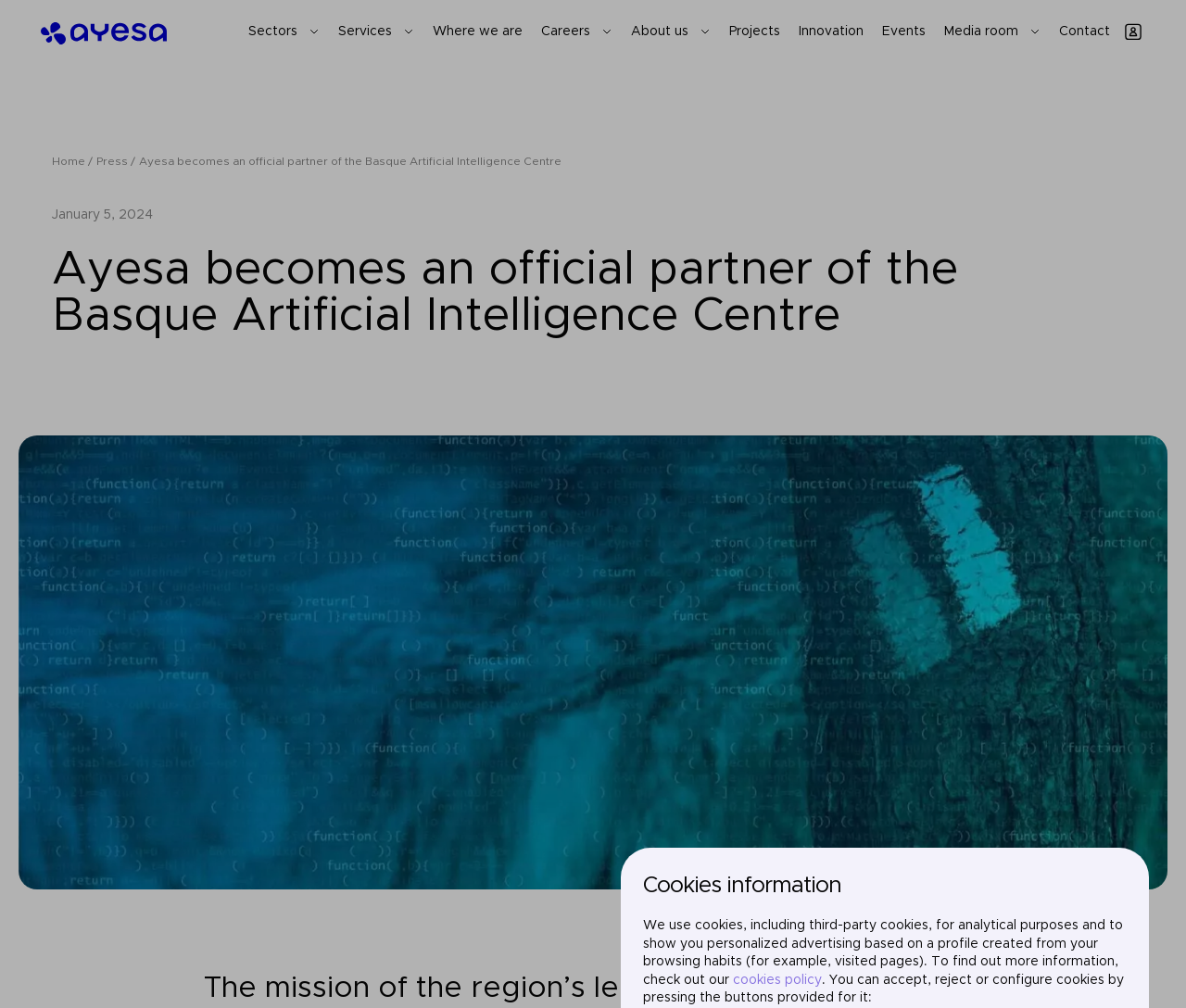How many main navigation links are there on the top of the webpage?
Examine the image and provide an in-depth answer to the question.

The answer can be found by counting the number of links on the top of the webpage, which are 'Sectors', 'Services', 'Where we are', 'Careers', 'About us', 'Projects', and 'Innovation'.